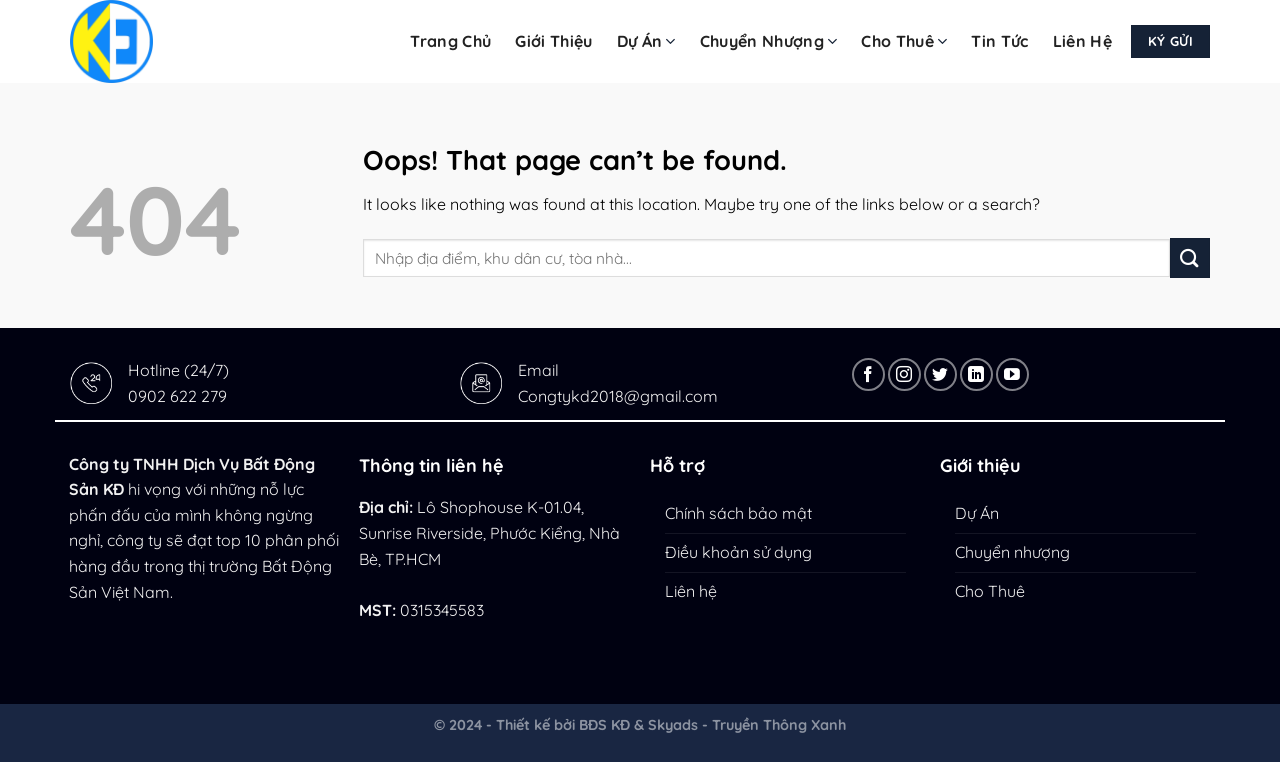Please provide a brief answer to the question using only one word or phrase: 
What is the company's name?

Công ty TNHH Dịch Vụ Bất Động Sản KĐ